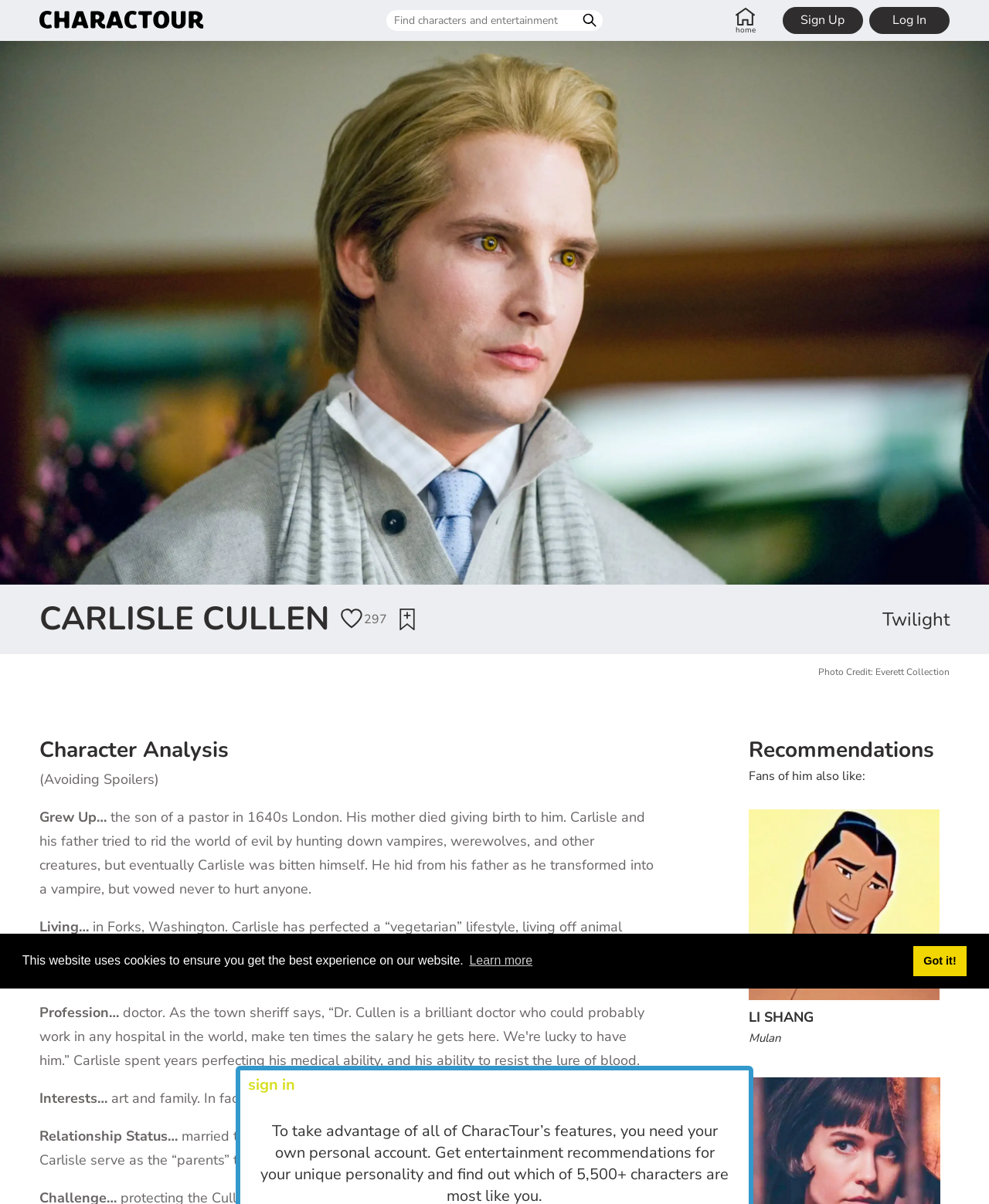Determine the bounding box coordinates of the clickable region to follow the instruction: "Explore the topic of Health".

None